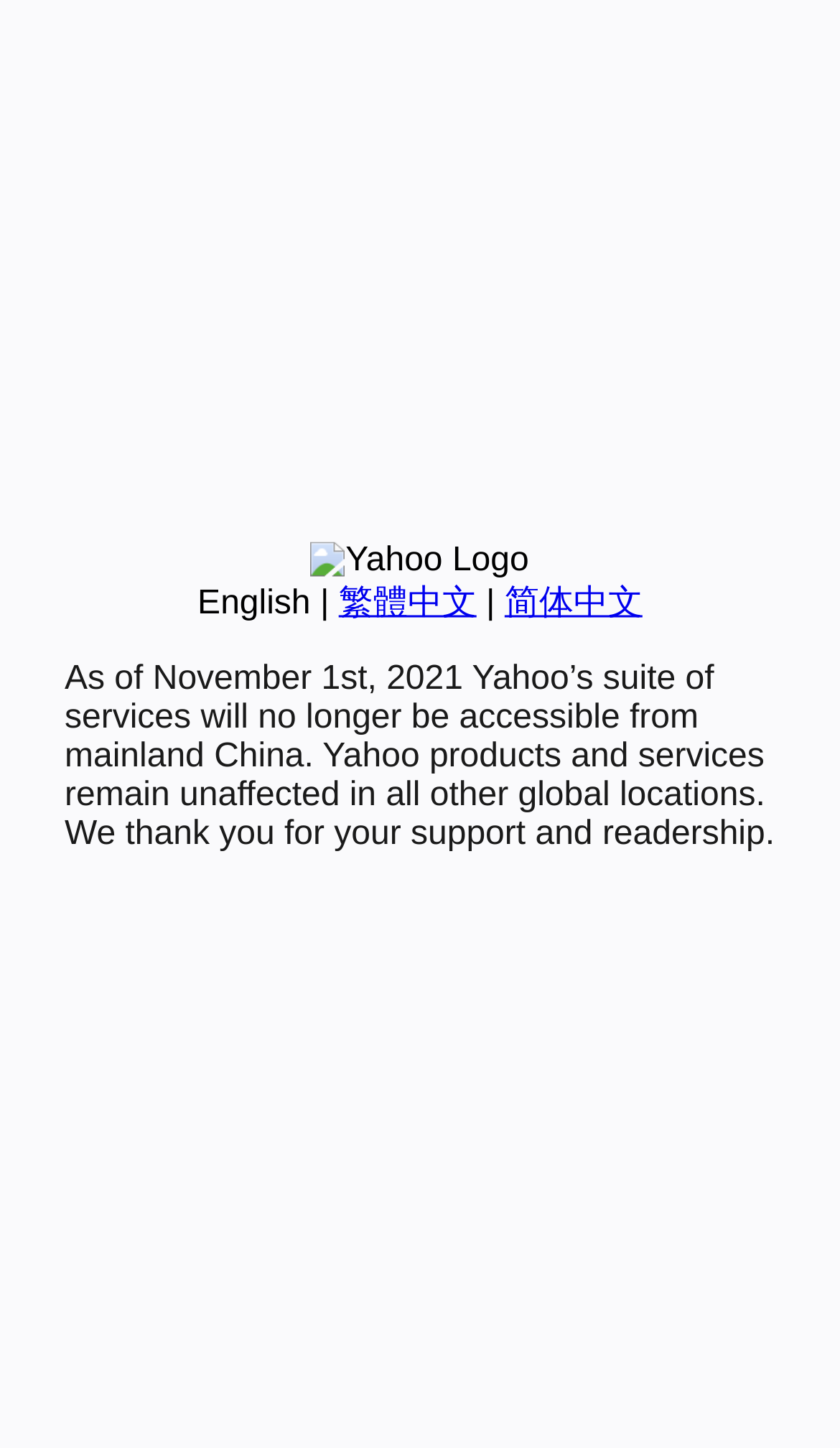Predict the bounding box of the UI element based on the description: "Health News". The coordinates should be four float numbers between 0 and 1, formatted as [left, top, right, bottom].

None